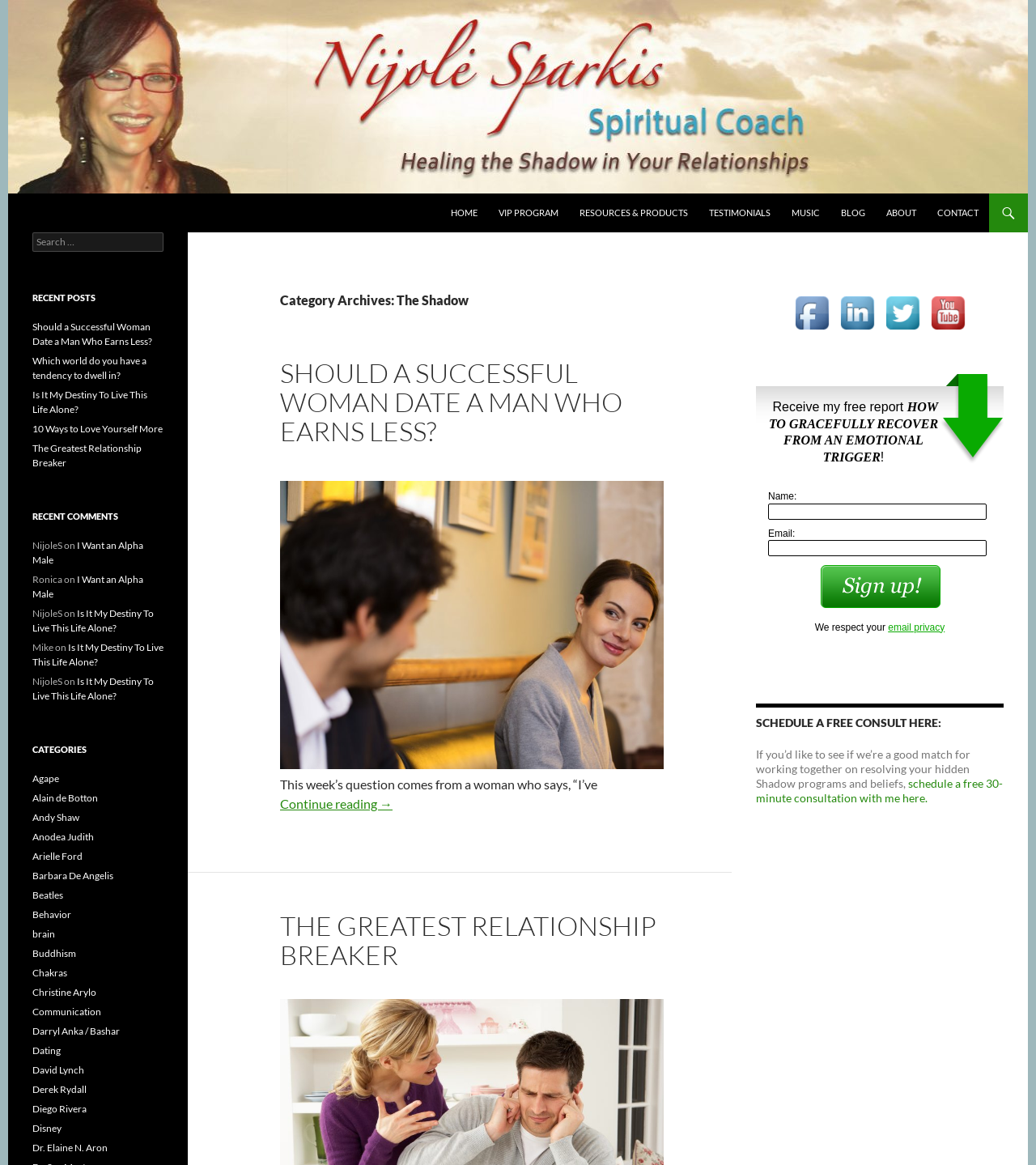Please reply with a single word or brief phrase to the question: 
What is the profession of Nijole Sparkis?

Spiritual Counselor